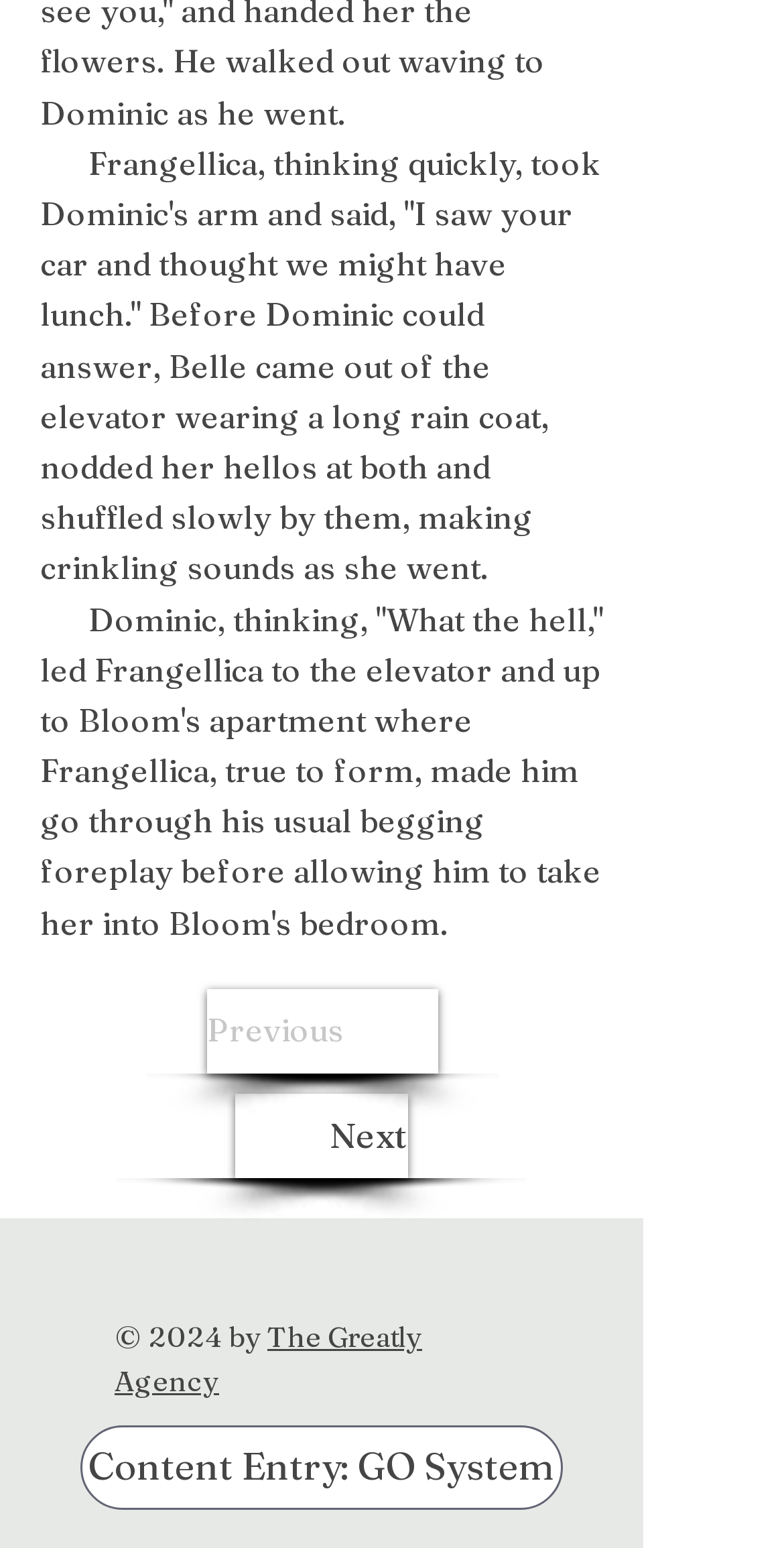What is the content entry system mentioned at the bottom?
Please provide a comprehensive and detailed answer to the question.

I found the answer by looking at the bottom of the webpage, where I saw a link labeled 'Content Entry: GO System', which suggests that GO System is a content entry system.